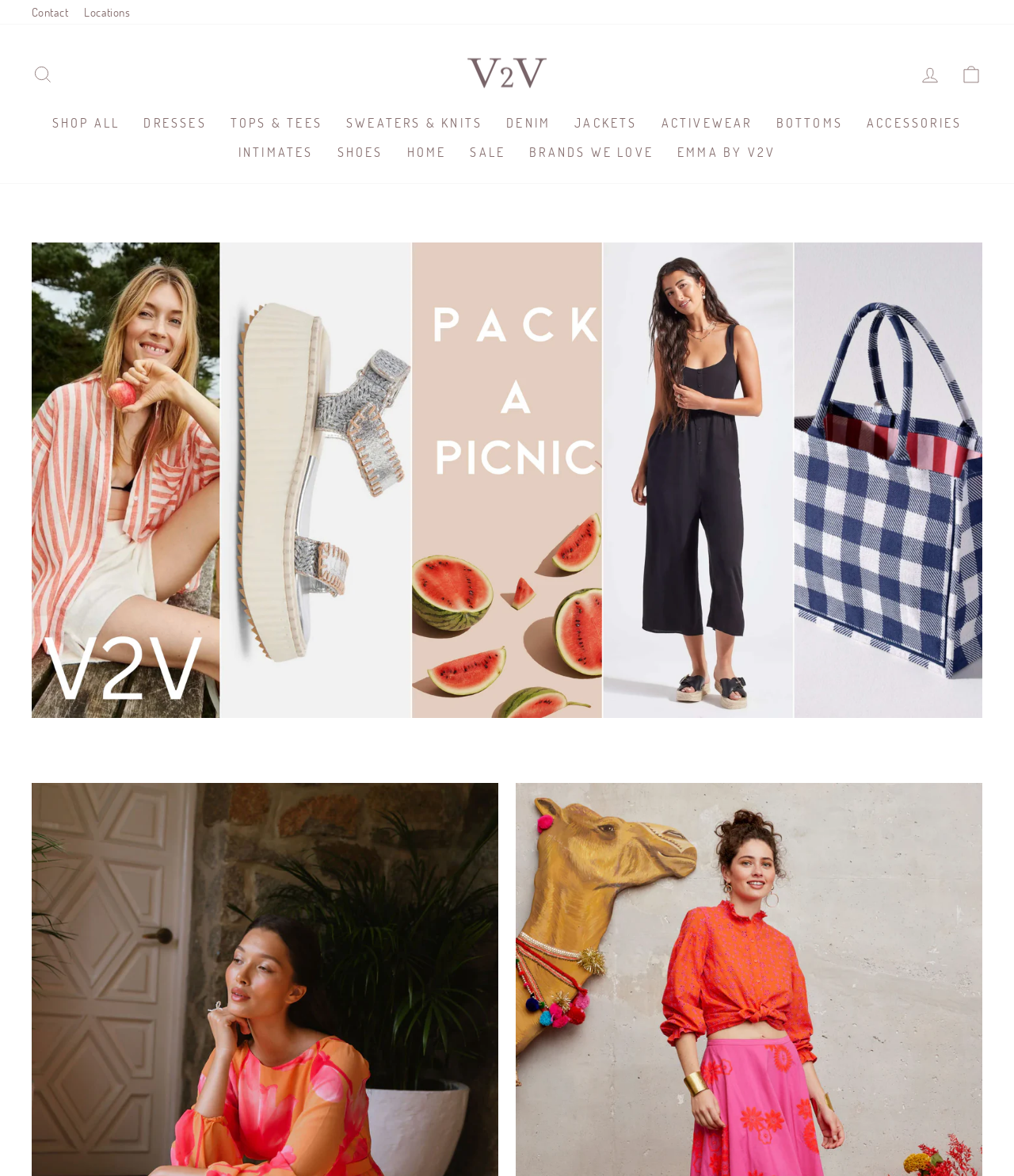How many links are in the top row?
Please provide a comprehensive and detailed answer to the question.

I looked at the top row of links and counted 'Skip to content', 'Contact', 'Locations', and 'SEARCH', totaling 4 links.